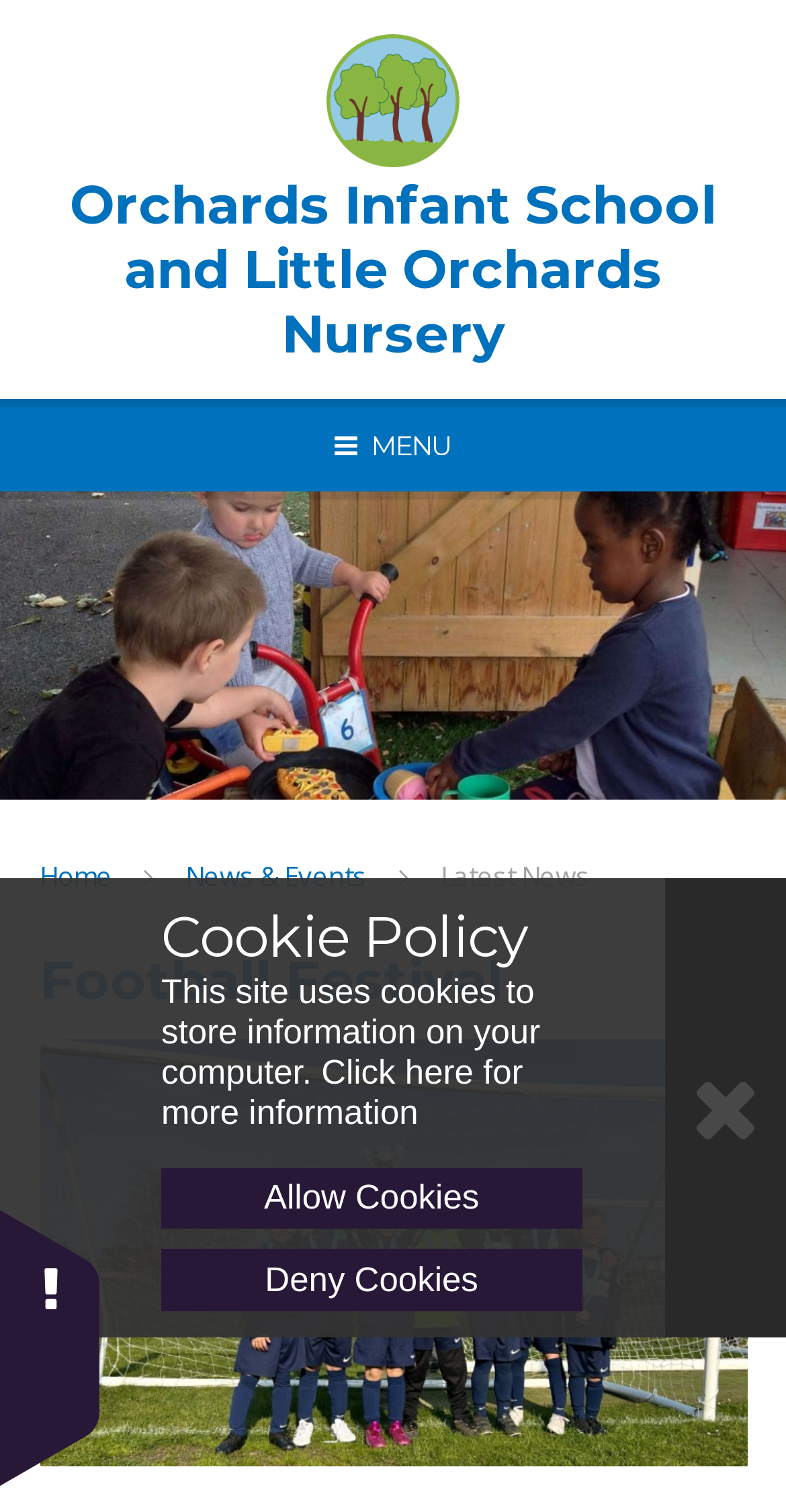What is the name of the school?
By examining the image, provide a one-word or phrase answer.

Orchards Infant School